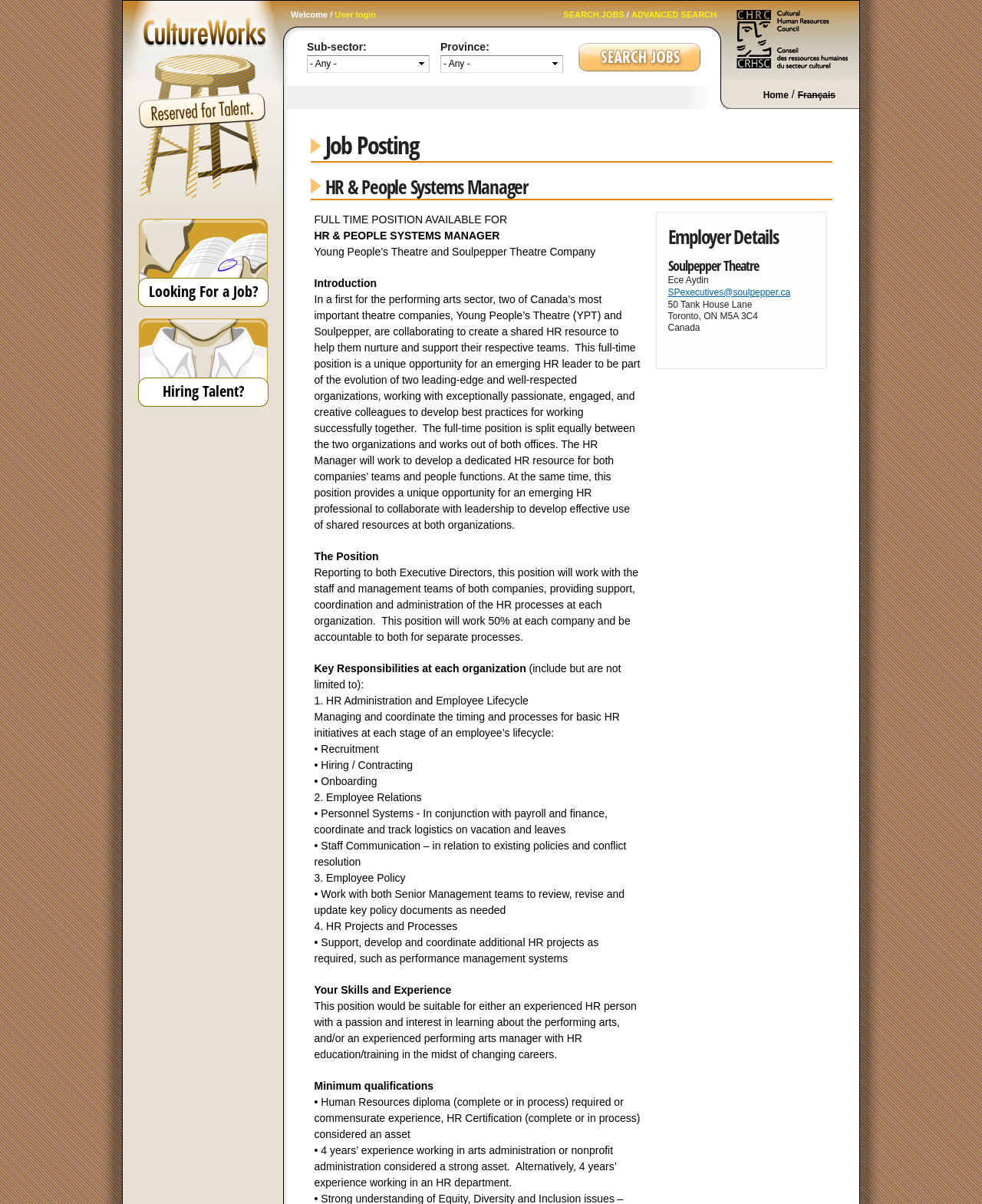Kindly determine the bounding box coordinates for the clickable area to achieve the given instruction: "View advanced search options".

[0.643, 0.007, 0.73, 0.018]